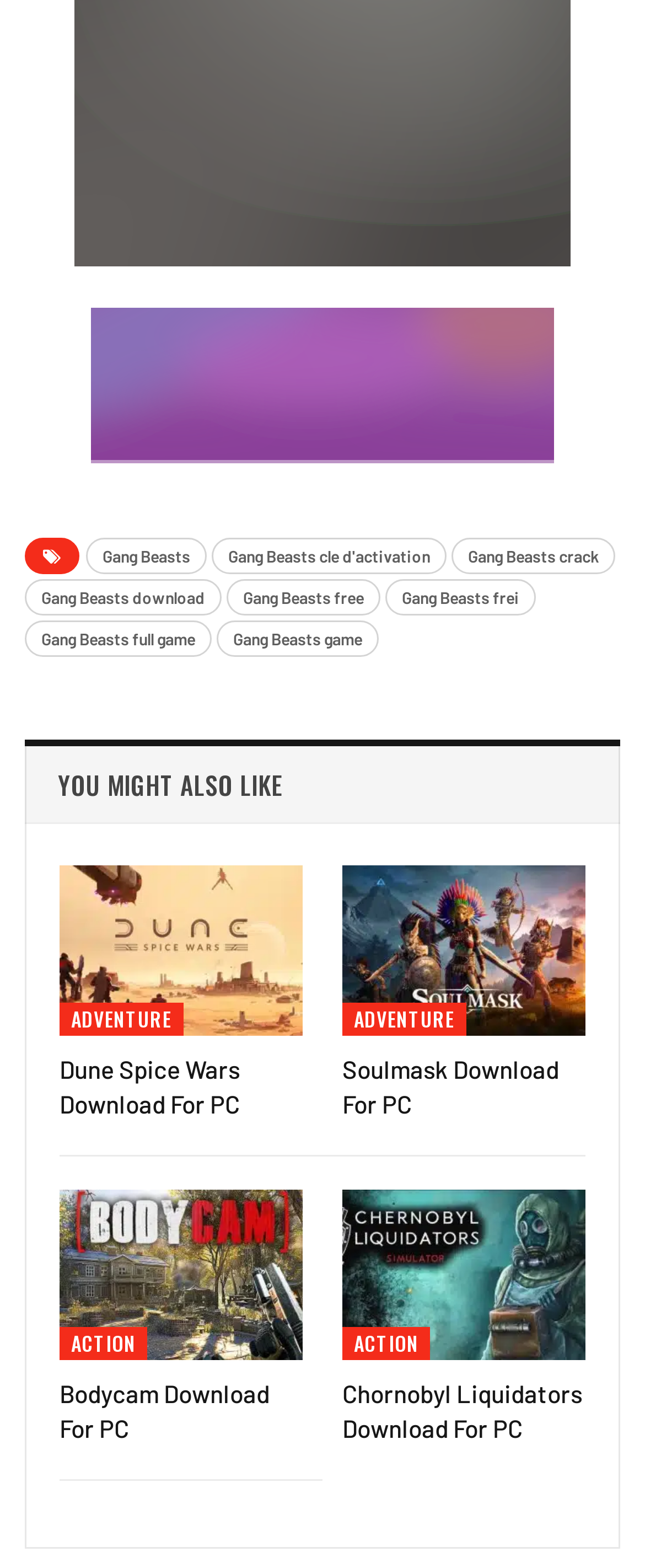Find the bounding box coordinates for the HTML element described as: "Gang Beasts download". The coordinates should consist of four float values between 0 and 1, i.e., [left, top, right, bottom].

[0.038, 0.37, 0.344, 0.393]